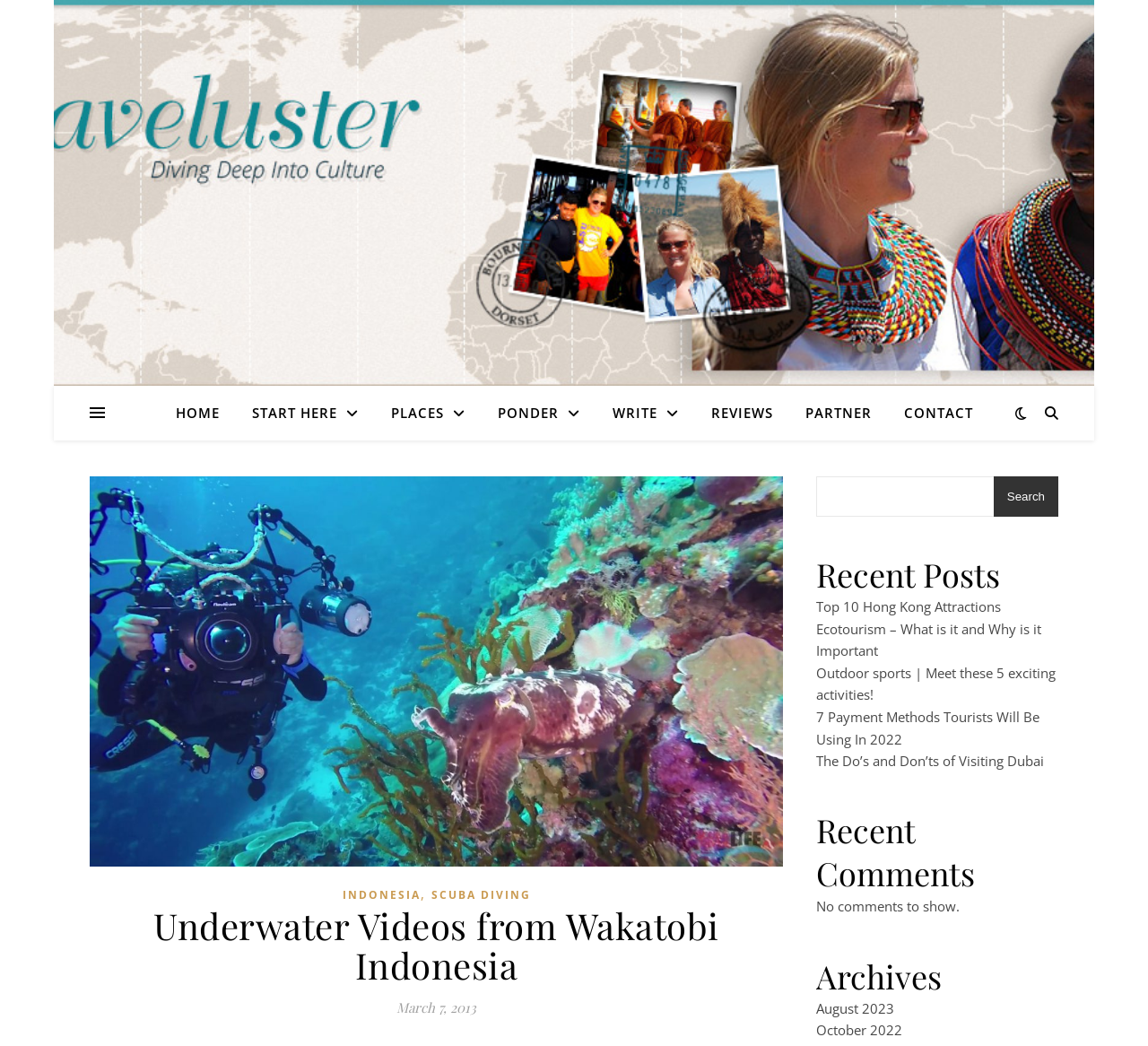Answer the question in a single word or phrase:
What is the category of the post 'Underwater Videos from Wakatobi Indonesia'?

SCUBA DIVING